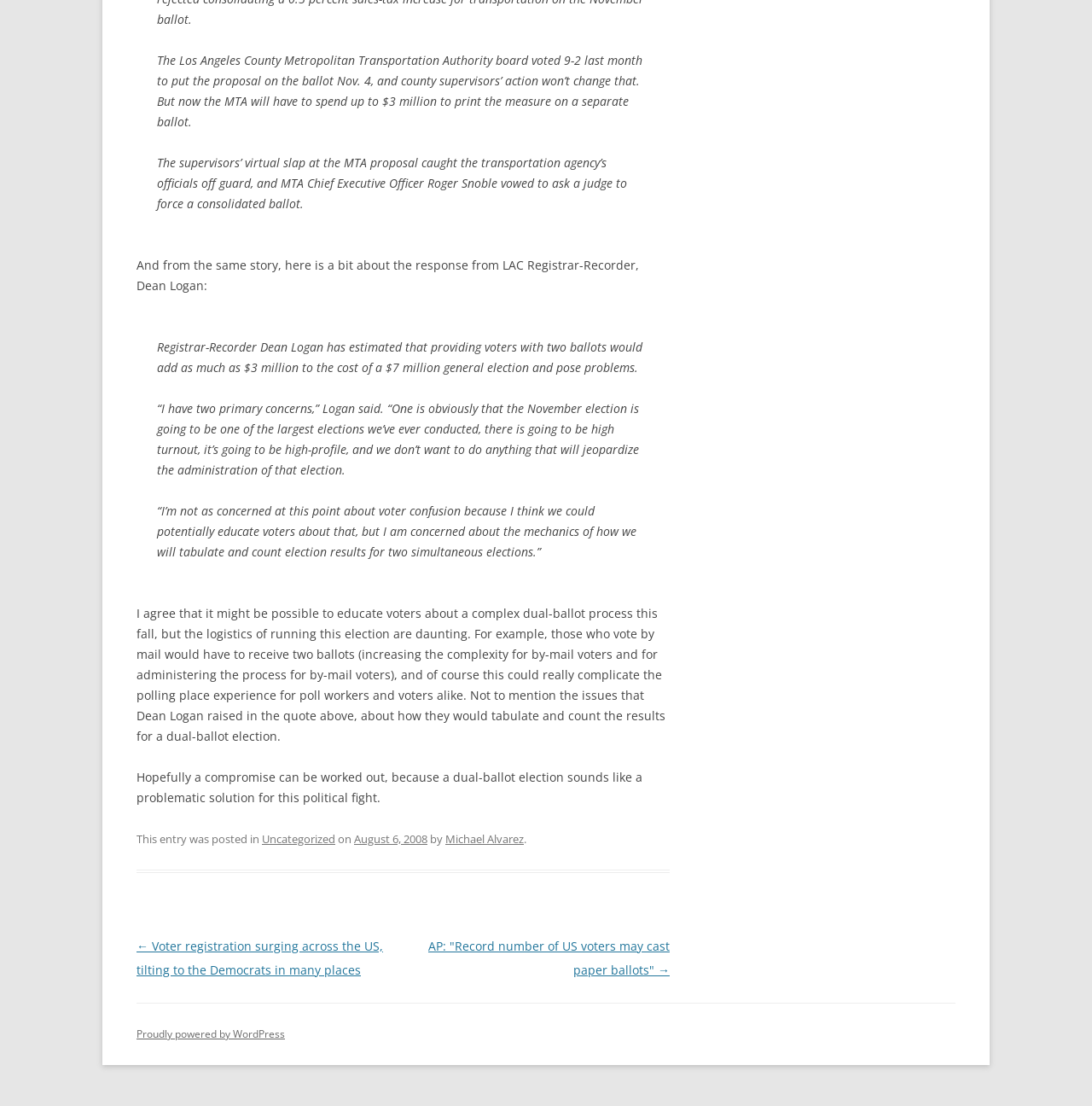Locate the bounding box coordinates of the UI element described by: "Proudly powered by WordPress". Provide the coordinates as four float numbers between 0 and 1, formatted as [left, top, right, bottom].

[0.125, 0.928, 0.261, 0.941]